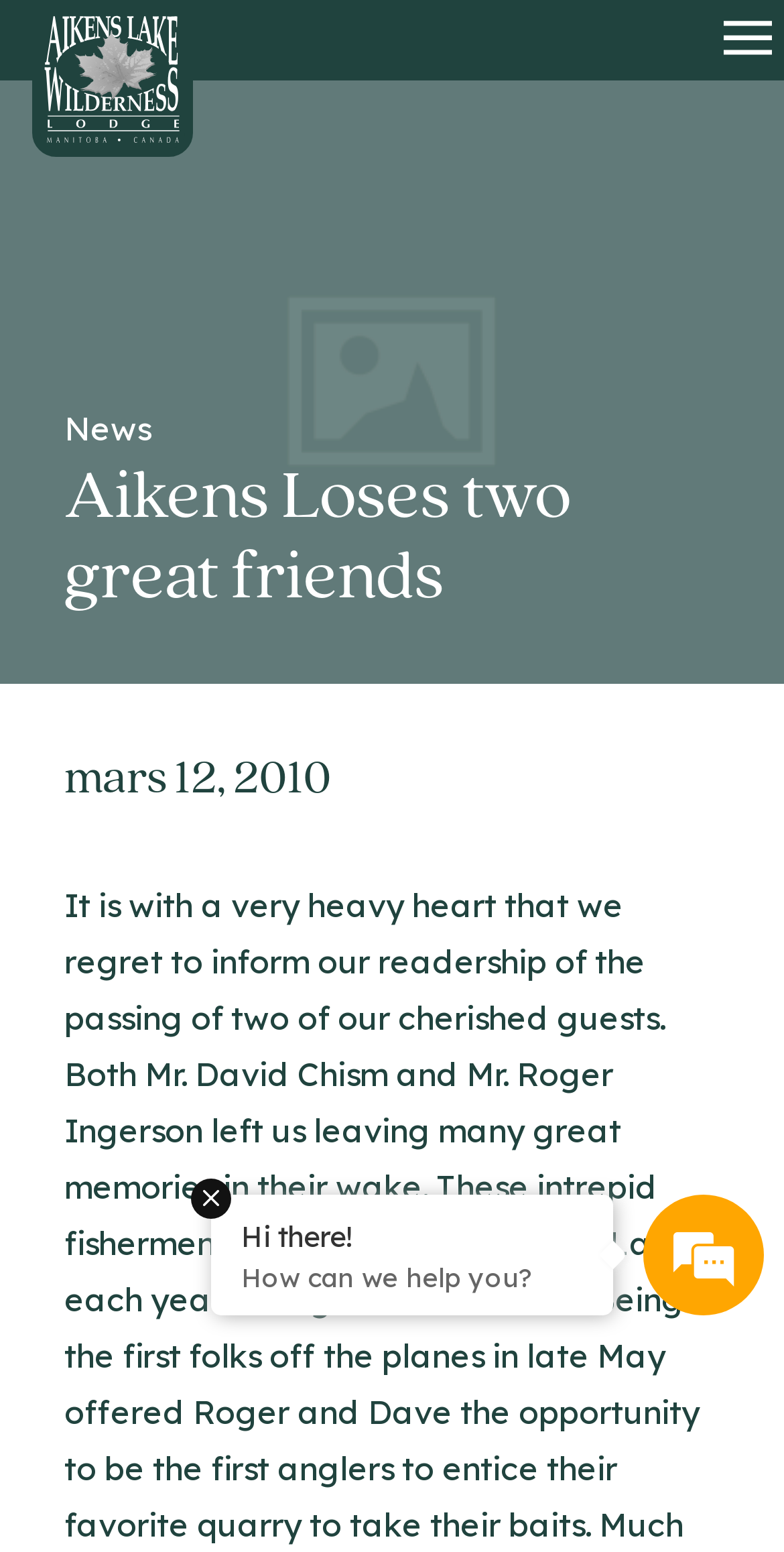What is the greeting on the page?
Please use the image to provide an in-depth answer to the question.

I found the greeting on the page by looking at the generic element that says 'Hi there!' which is located in the middle of the page.